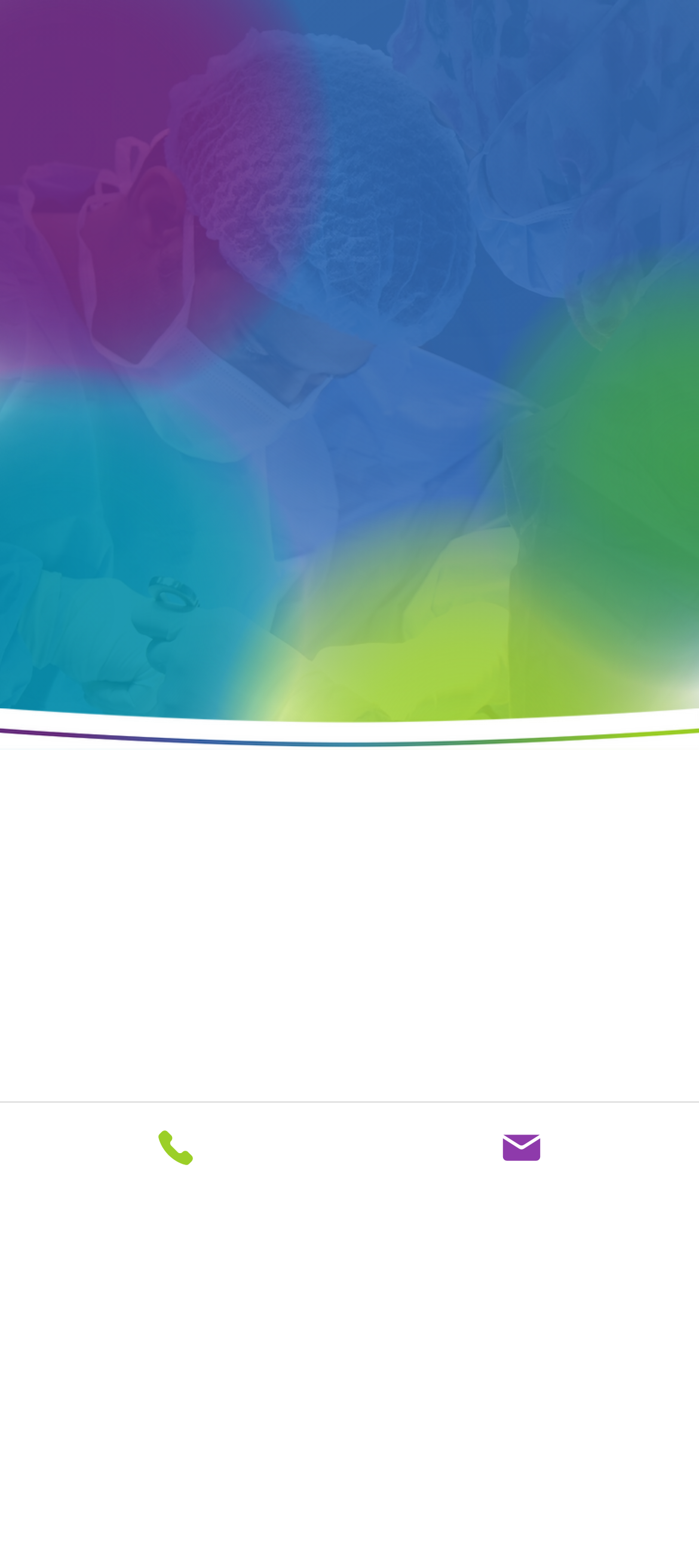Respond concisely with one word or phrase to the following query:
What is the purpose of the partnership mentioned?

Design and build an innovation portal